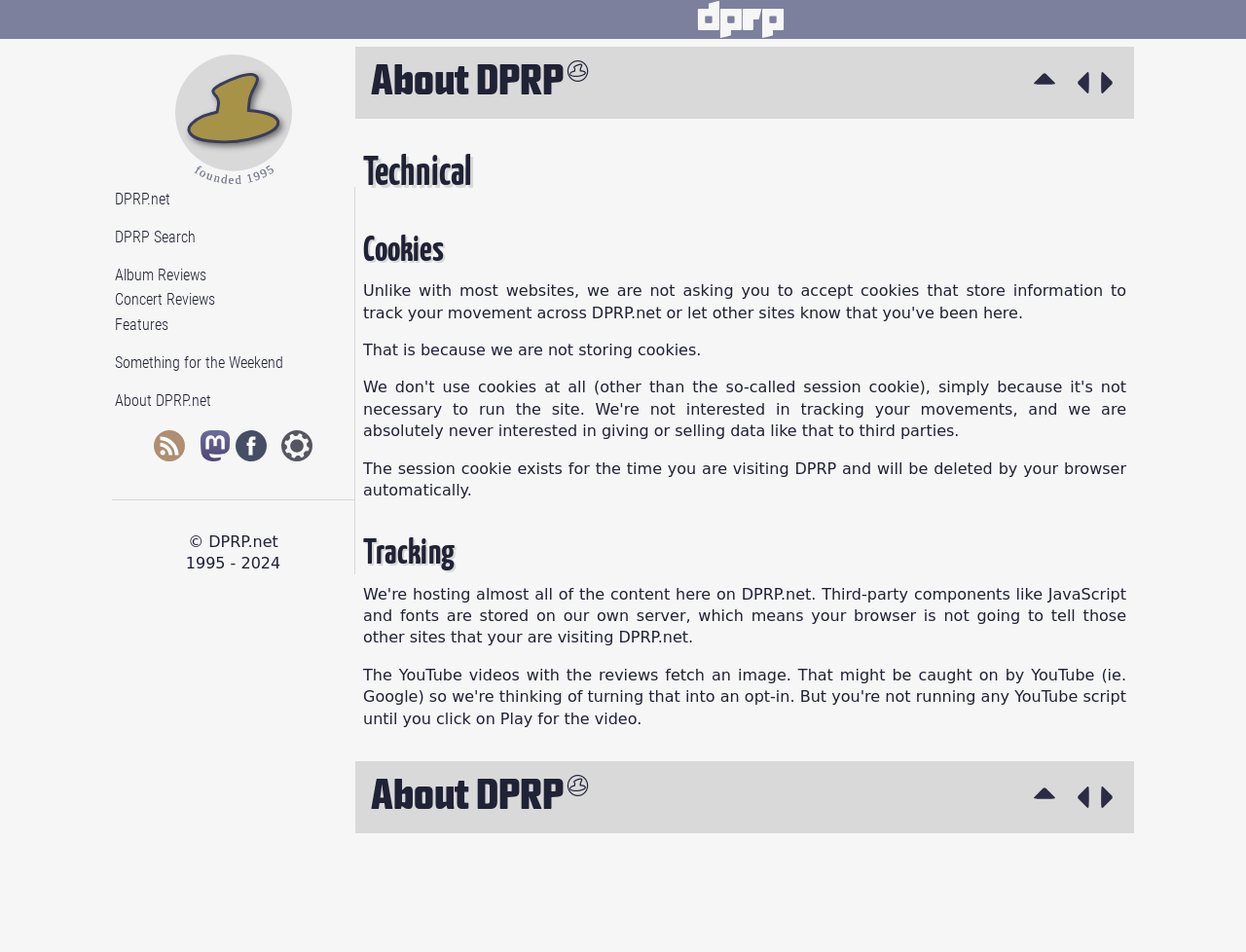What is the name of the website?
Based on the image, answer the question with as much detail as possible.

The name of the website can be found in the top-left corner of the webpage, where it is written as 'DPRP.net - bringing you the best progressive music reviews since 1995!'.